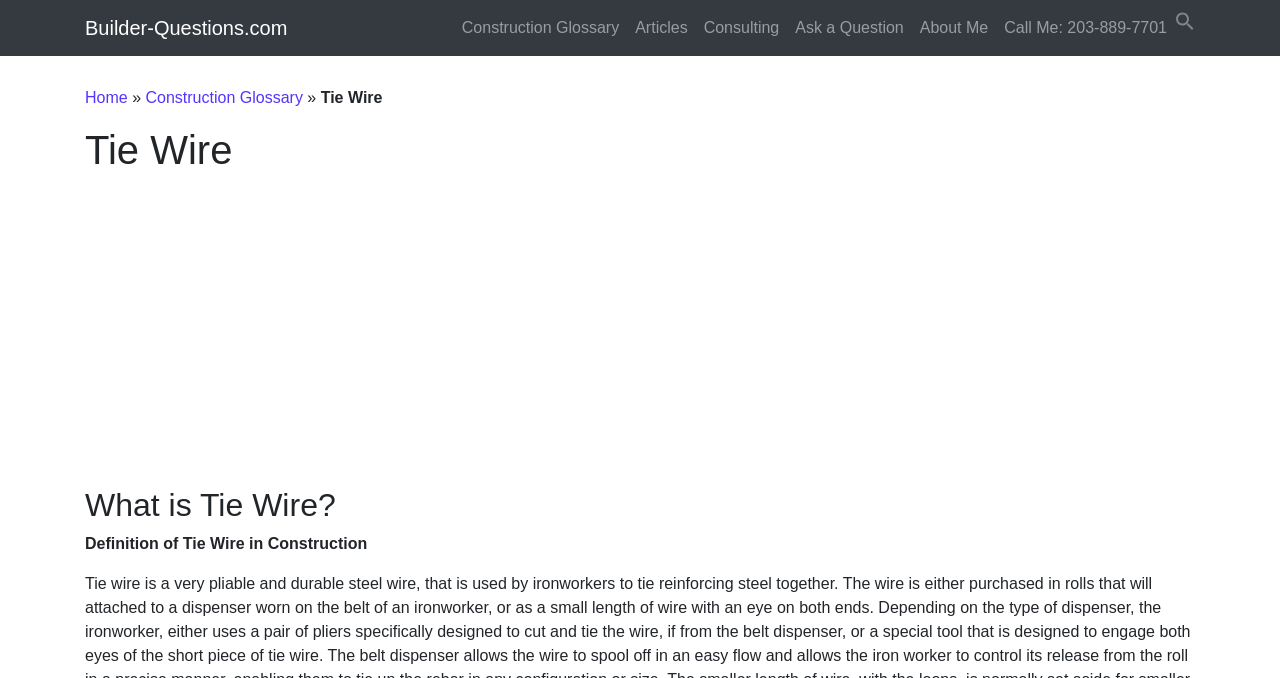Identify the bounding box coordinates of the area that should be clicked in order to complete the given instruction: "go to Home". The bounding box coordinates should be four float numbers between 0 and 1, i.e., [left, top, right, bottom].

[0.066, 0.131, 0.1, 0.156]